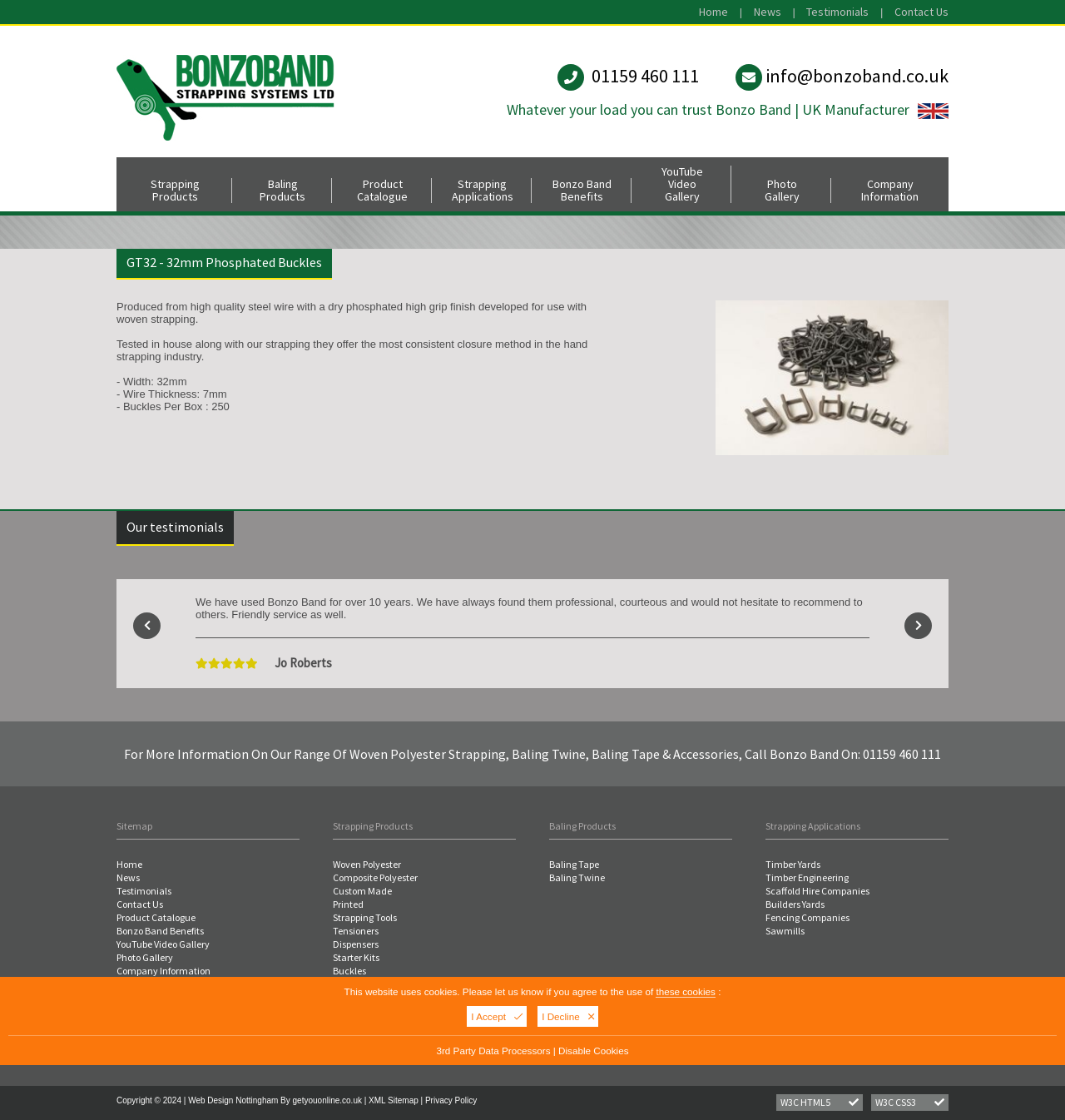What is the purpose of the GT32 buckle?
Ensure your answer is thorough and detailed.

I found this information in the product description section, where it is stated that the GT32 buckle is 'developed for use with woven strapping'.